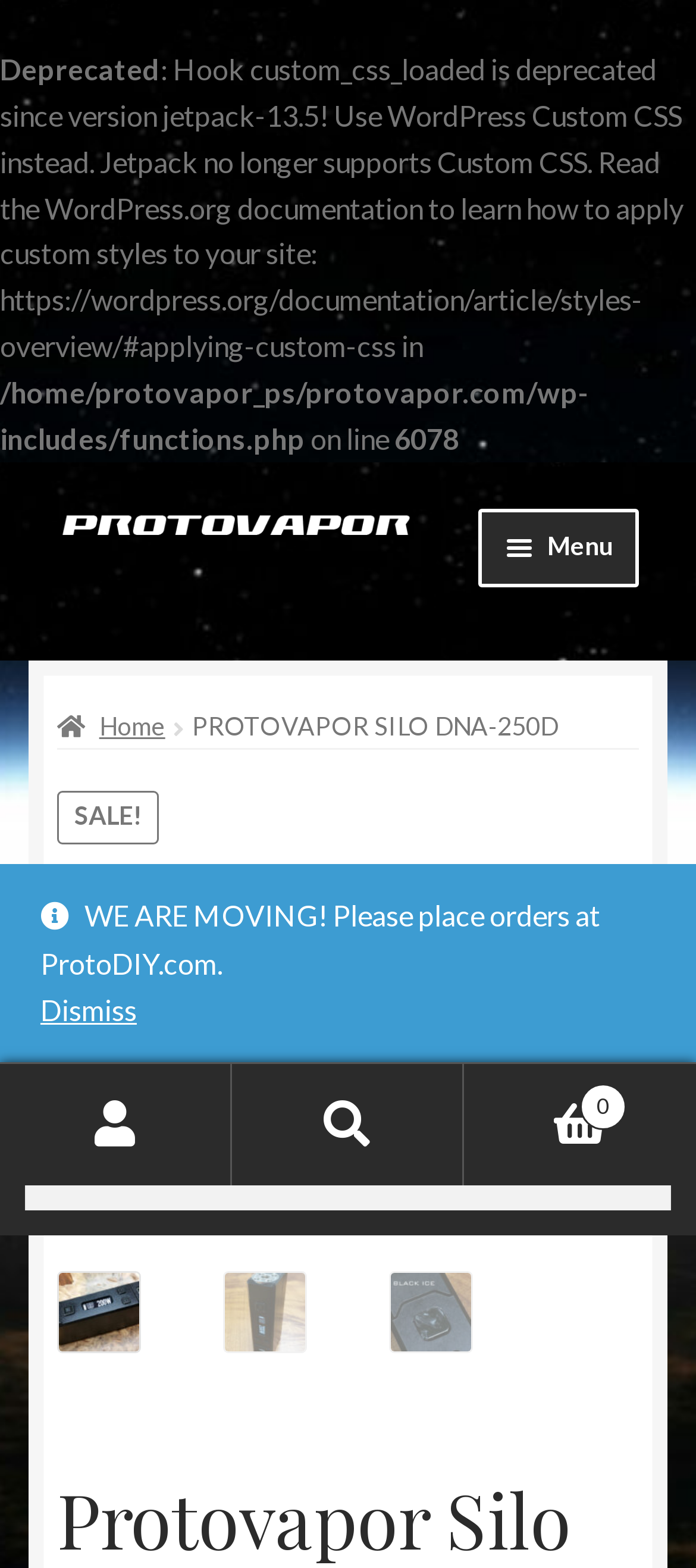Determine the bounding box of the UI element mentioned here: "title="Protovapor Silo Mod"". The coordinates must be in the format [left, top, right, bottom] with values ranging from 0 to 1.

[0.082, 0.554, 0.918, 0.781]